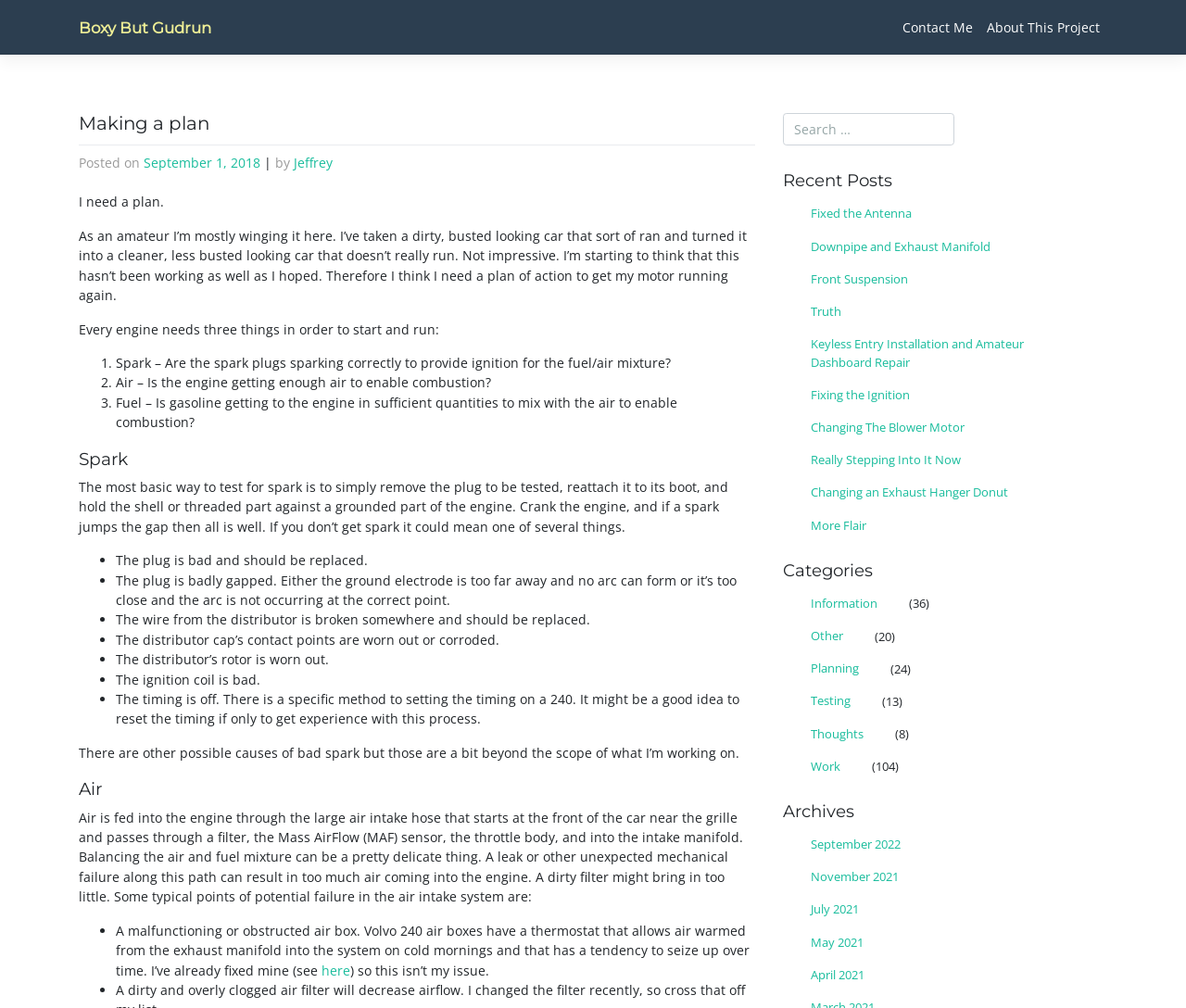Identify the bounding box for the described UI element. Provide the coordinates in (top-left x, top-left y, bottom-right x, bottom-right y) format with values ranging from 0 to 1: March 2015

None